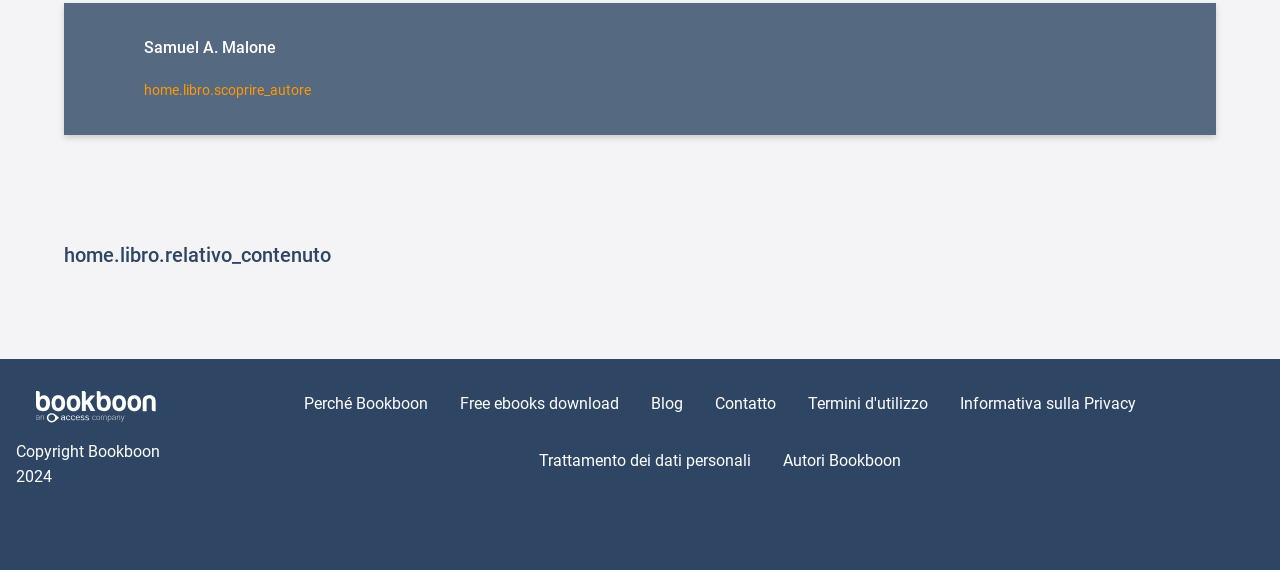Identify the bounding box coordinates of the area that should be clicked in order to complete the given instruction: "Contact us". The bounding box coordinates should be four float numbers between 0 and 1, i.e., [left, top, right, bottom].

[0.559, 0.69, 0.606, 0.724]